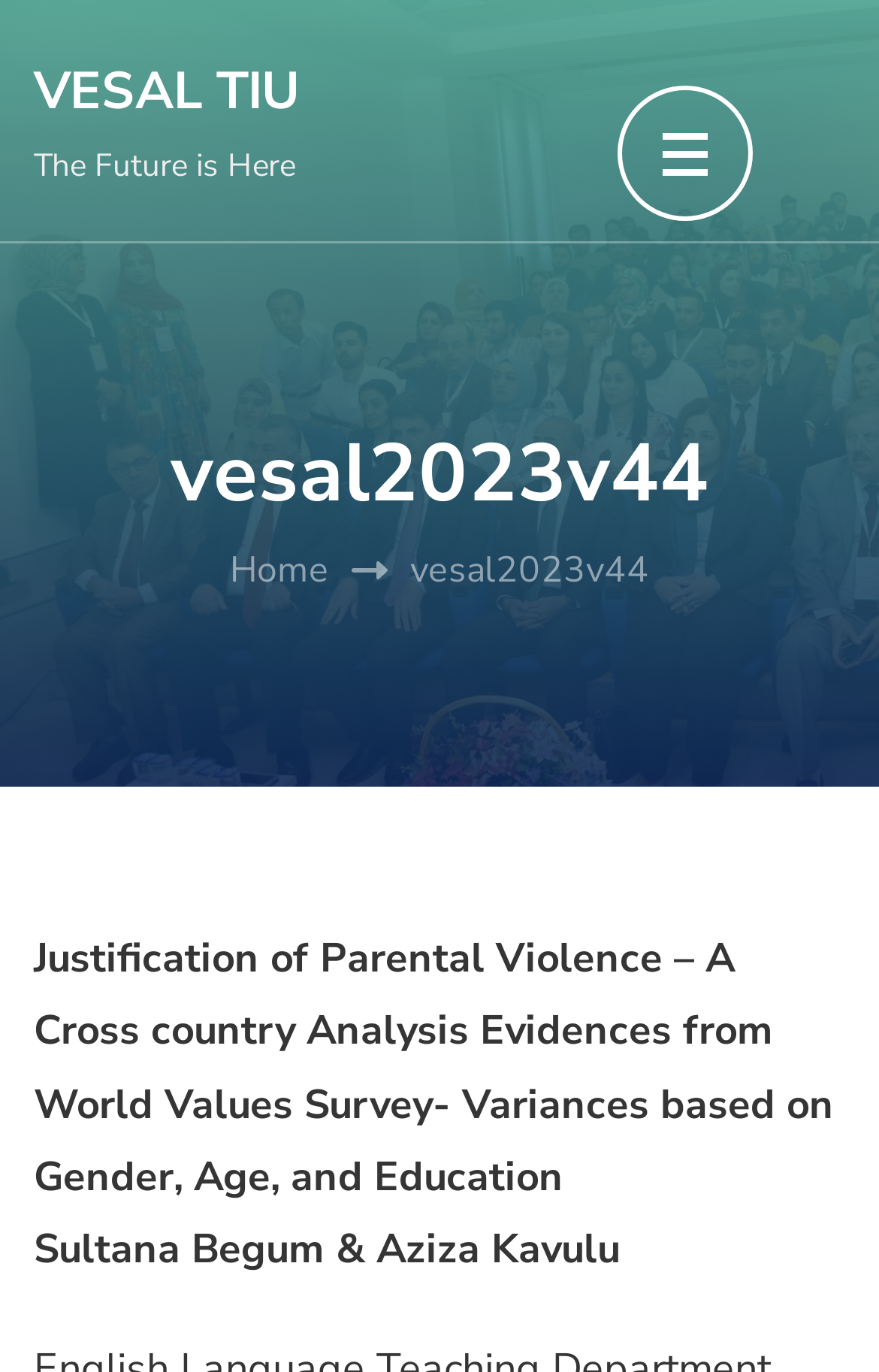How many links are present on the top of the page?
Provide a short answer using one word or a brief phrase based on the image.

2